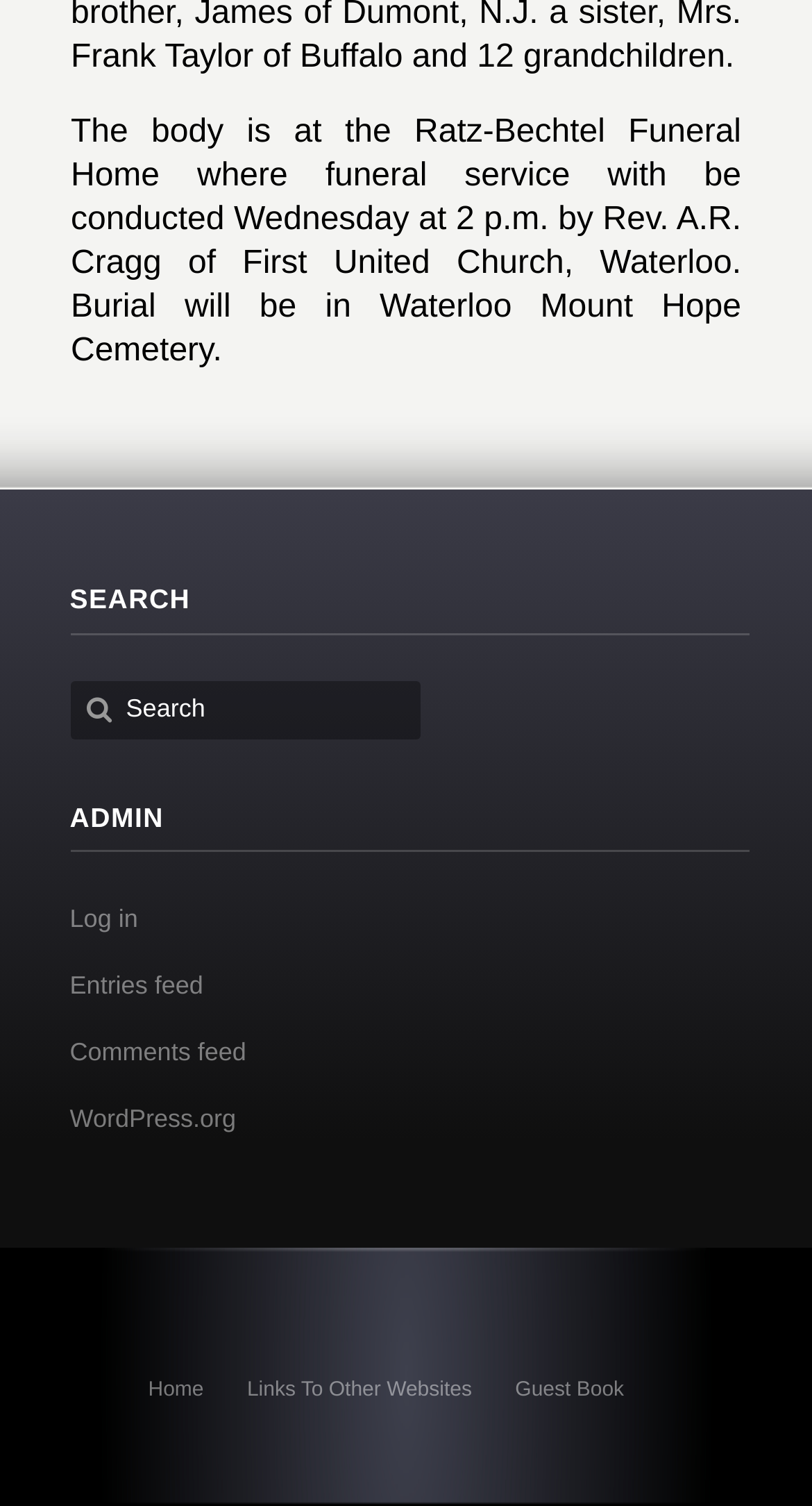Can you pinpoint the bounding box coordinates for the clickable element required for this instruction: "search this website"? The coordinates should be four float numbers between 0 and 1, i.e., [left, top, right, bottom].

[0.086, 0.452, 0.517, 0.49]